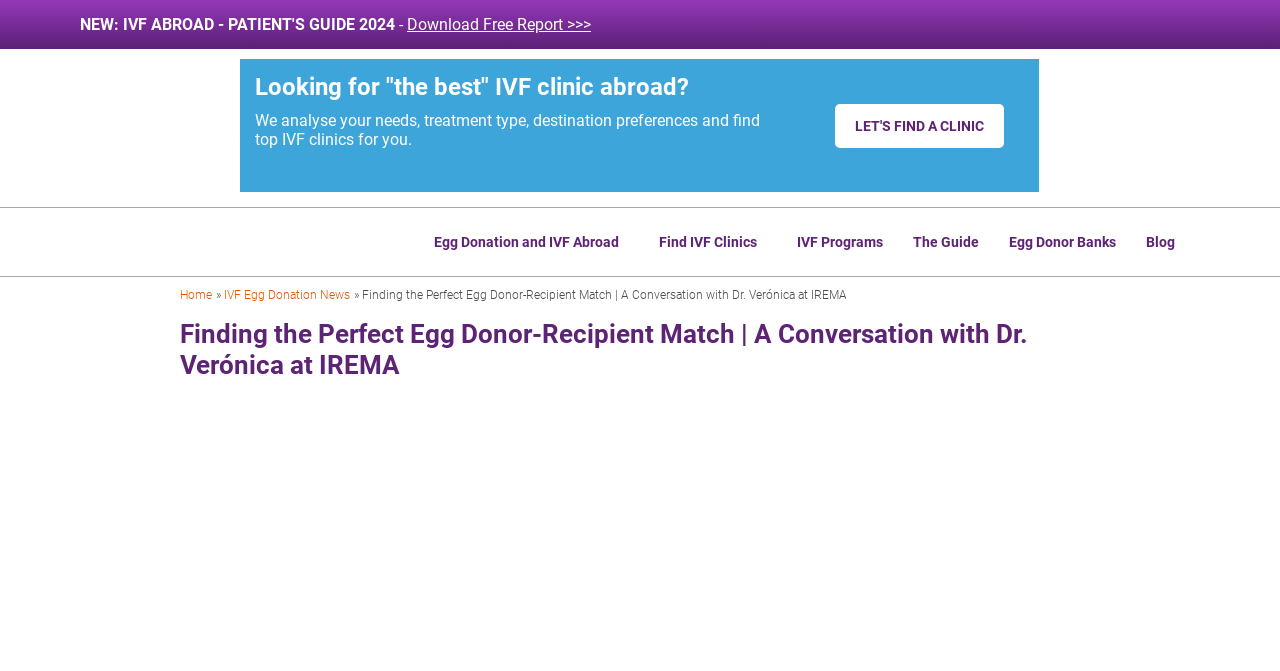Can you show the bounding box coordinates of the region to click on to complete the task described in the instruction: "Download the free report on IVF abroad"?

[0.062, 0.022, 0.462, 0.051]